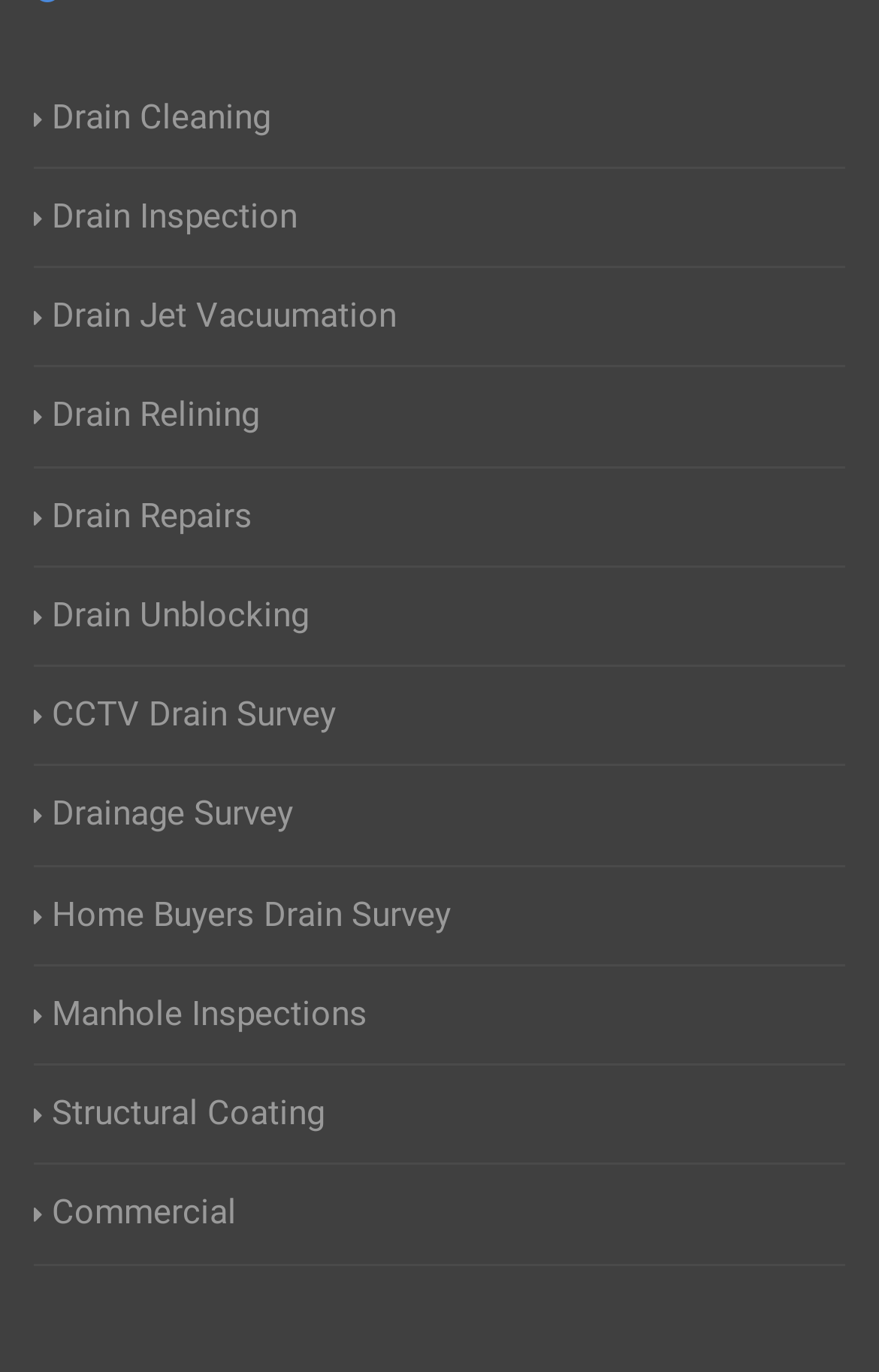Identify the bounding box coordinates of the clickable region necessary to fulfill the following instruction: "Learn about Drain Jet Vacuumation". The bounding box coordinates should be four float numbers between 0 and 1, i.e., [left, top, right, bottom].

[0.038, 0.212, 0.451, 0.25]